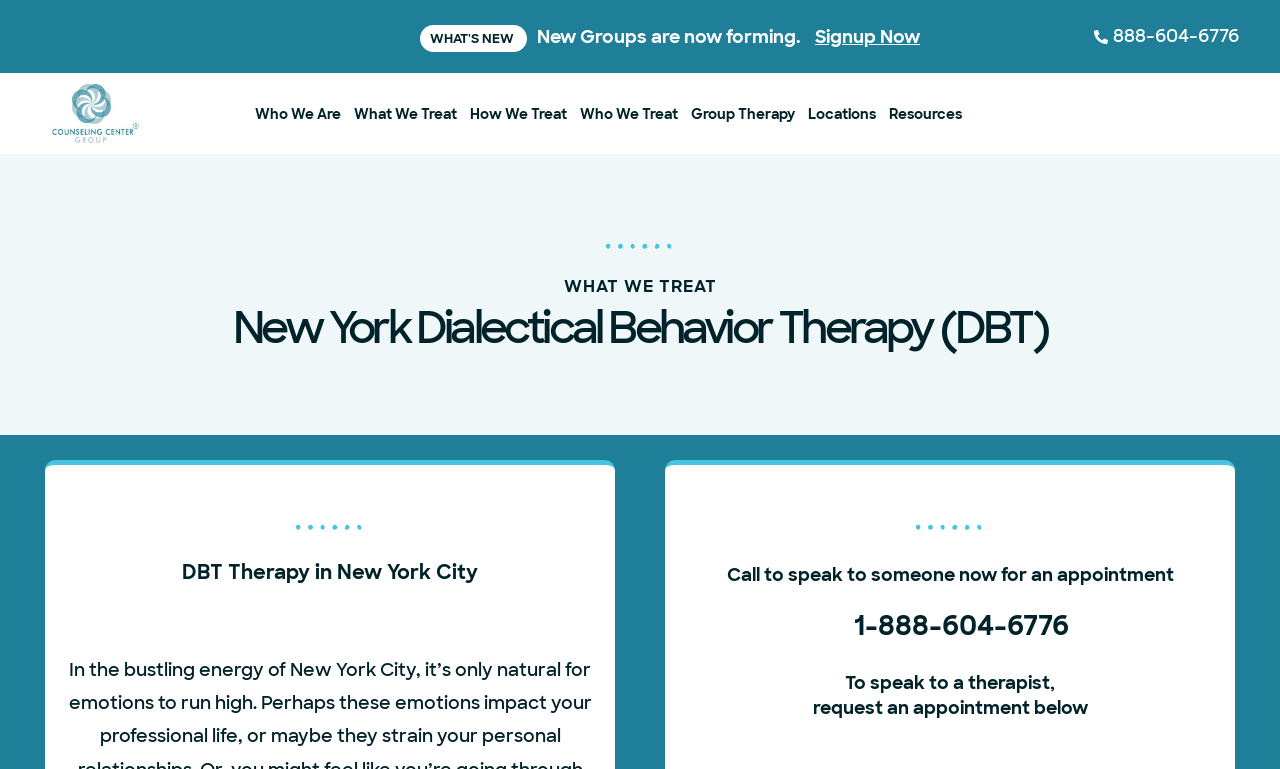What type of therapy is offered in New York City?
Please use the visual content to give a single word or phrase answer.

DBT Therapy